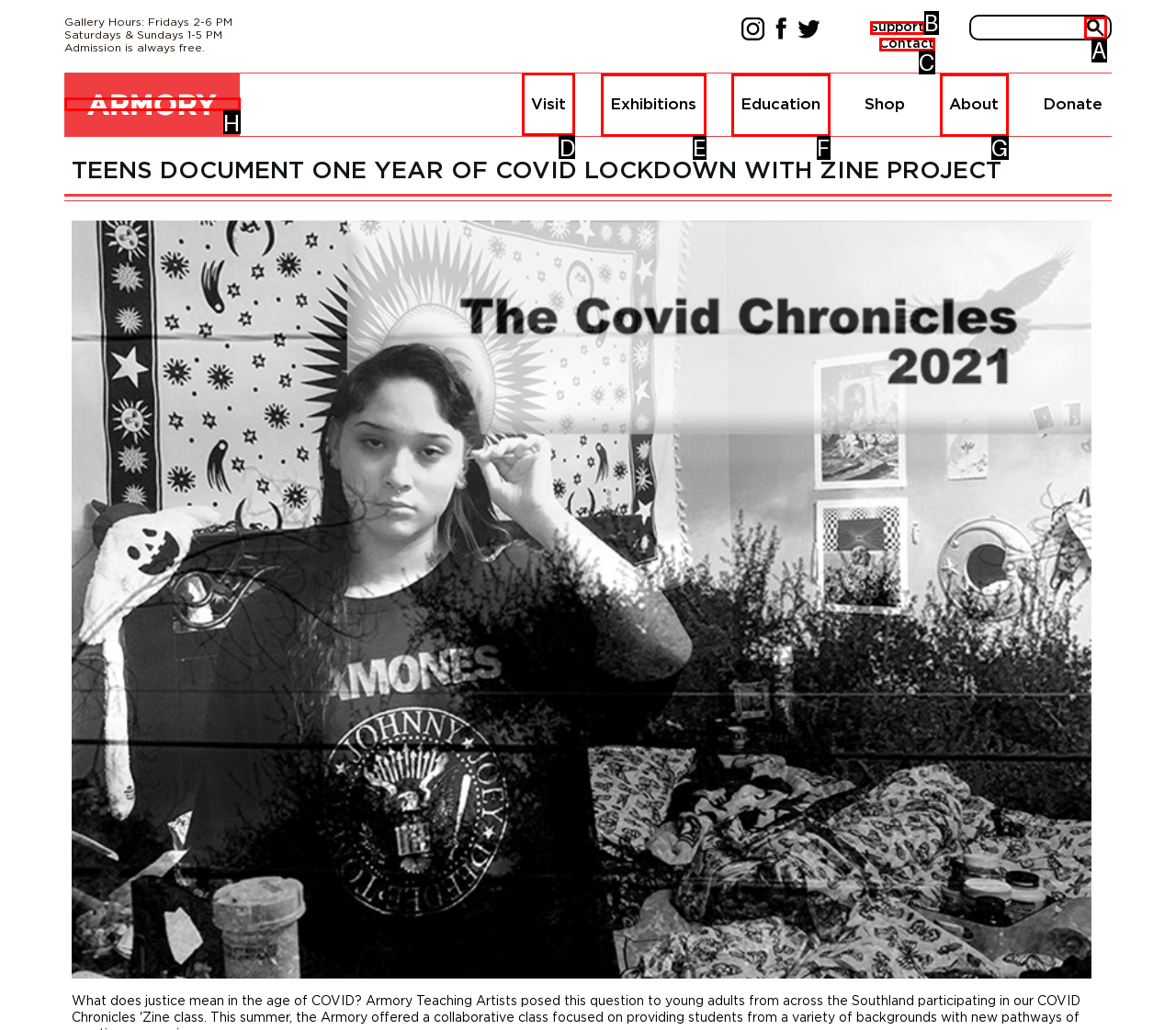Identify the letter of the option that should be selected to accomplish the following task: Visit the Armory Center for the Arts. Provide the letter directly.

D